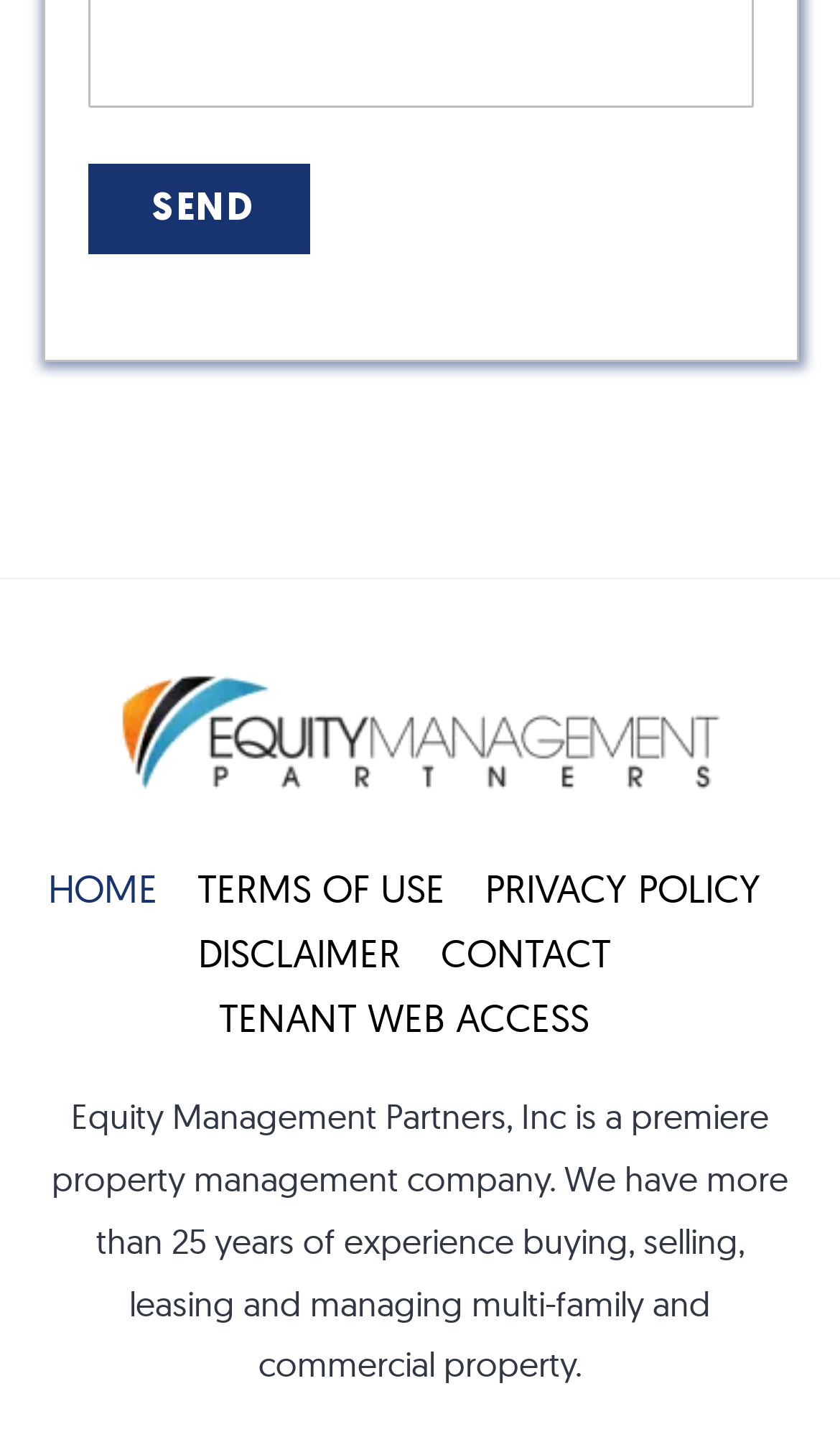Determine the bounding box coordinates for the UI element described. Format the coordinates as (top-left x, top-left y, bottom-right x, bottom-right y) and ensure all values are between 0 and 1. Element description: Terms of Use

[0.235, 0.599, 0.53, 0.634]